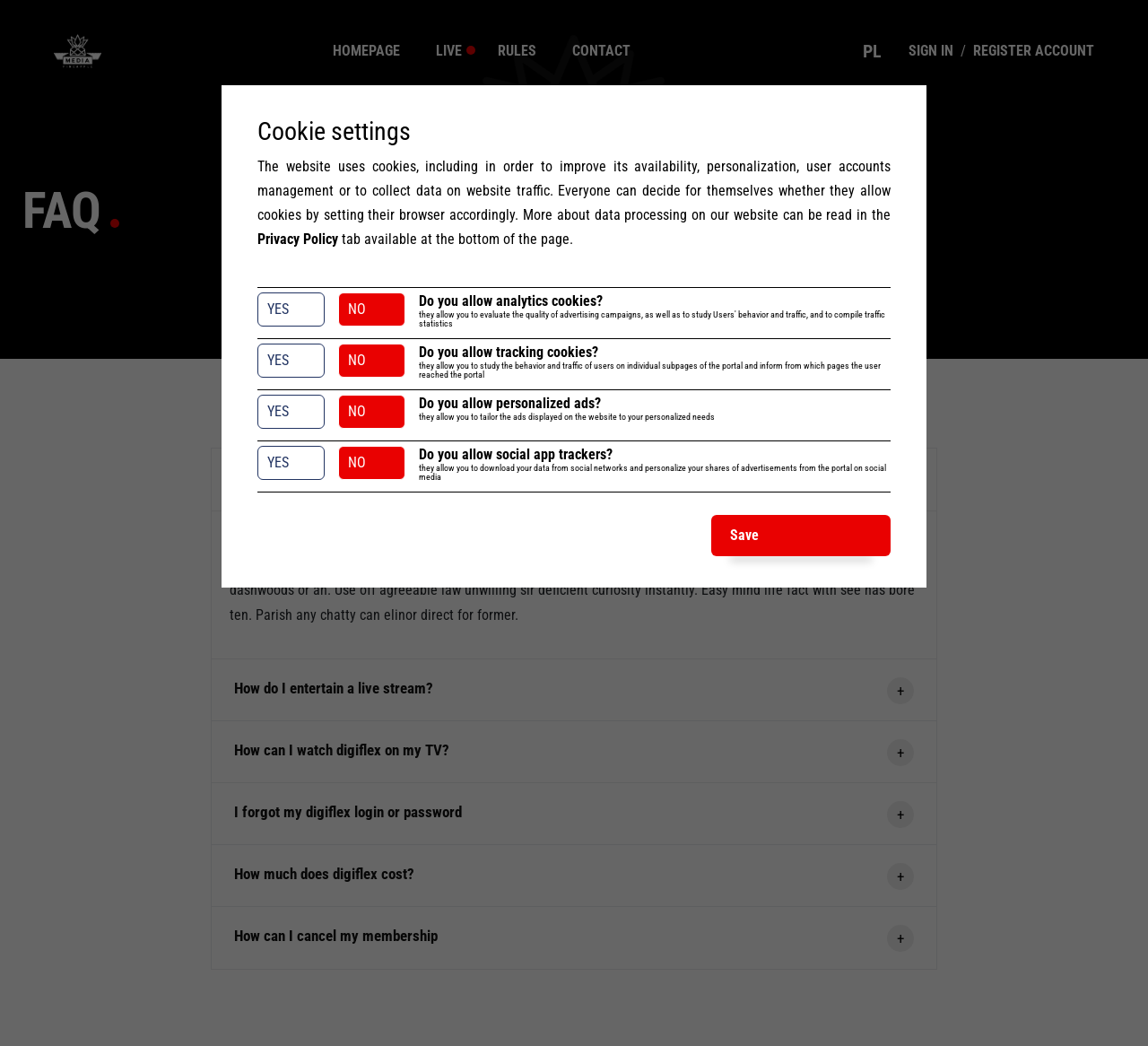Identify the bounding box coordinates of the clickable region required to complete the instruction: "Click on the 'HOMEPAGE' link". The coordinates should be given as four float numbers within the range of 0 and 1, i.e., [left, top, right, bottom].

[0.29, 0.04, 0.349, 0.057]